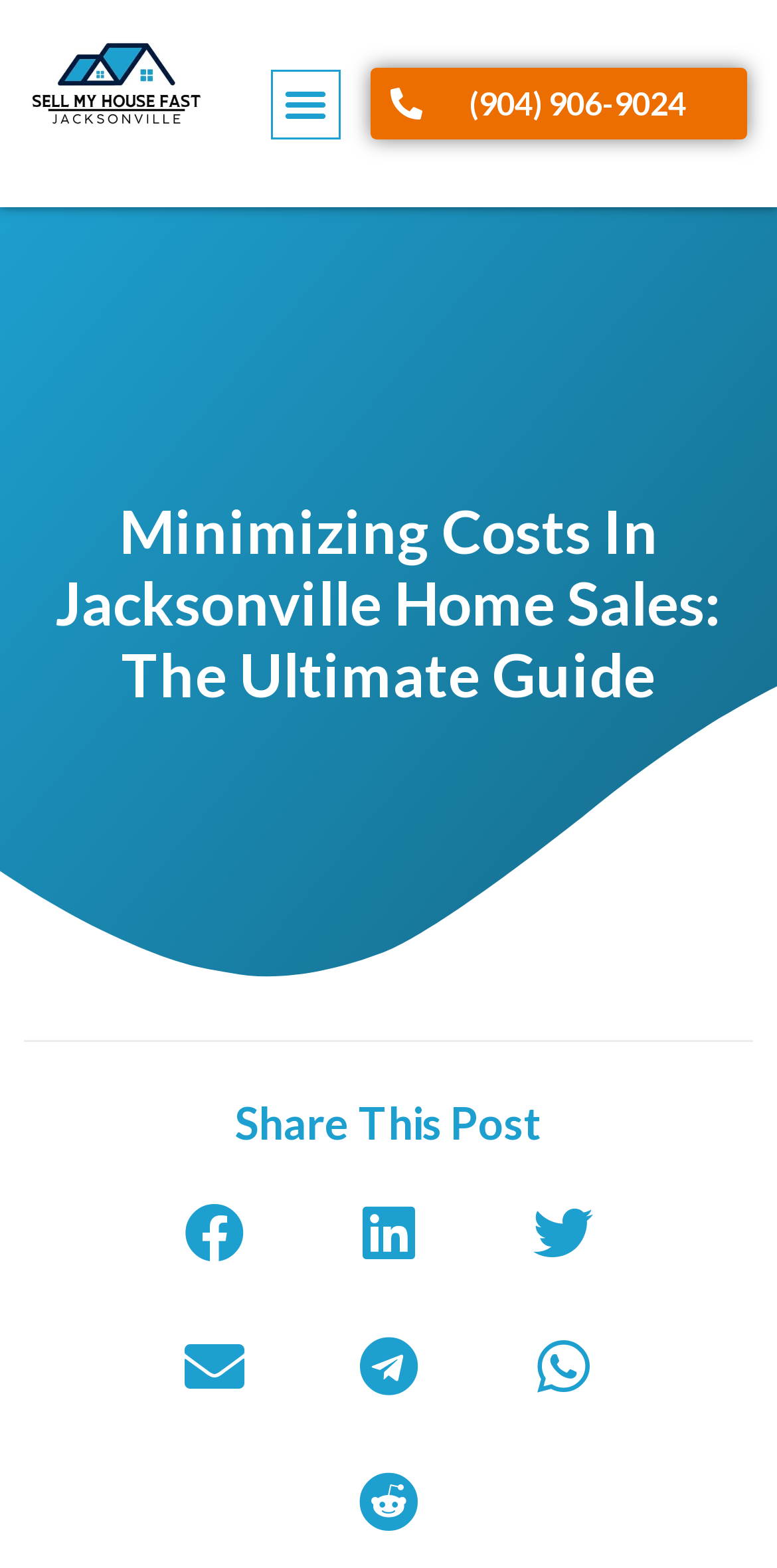Locate the bounding box of the UI element defined by this description: "aria-label="Share on email"". The coordinates should be given as four float numbers between 0 and 1, formatted as [left, top, right, bottom].

[0.189, 0.829, 0.362, 0.915]